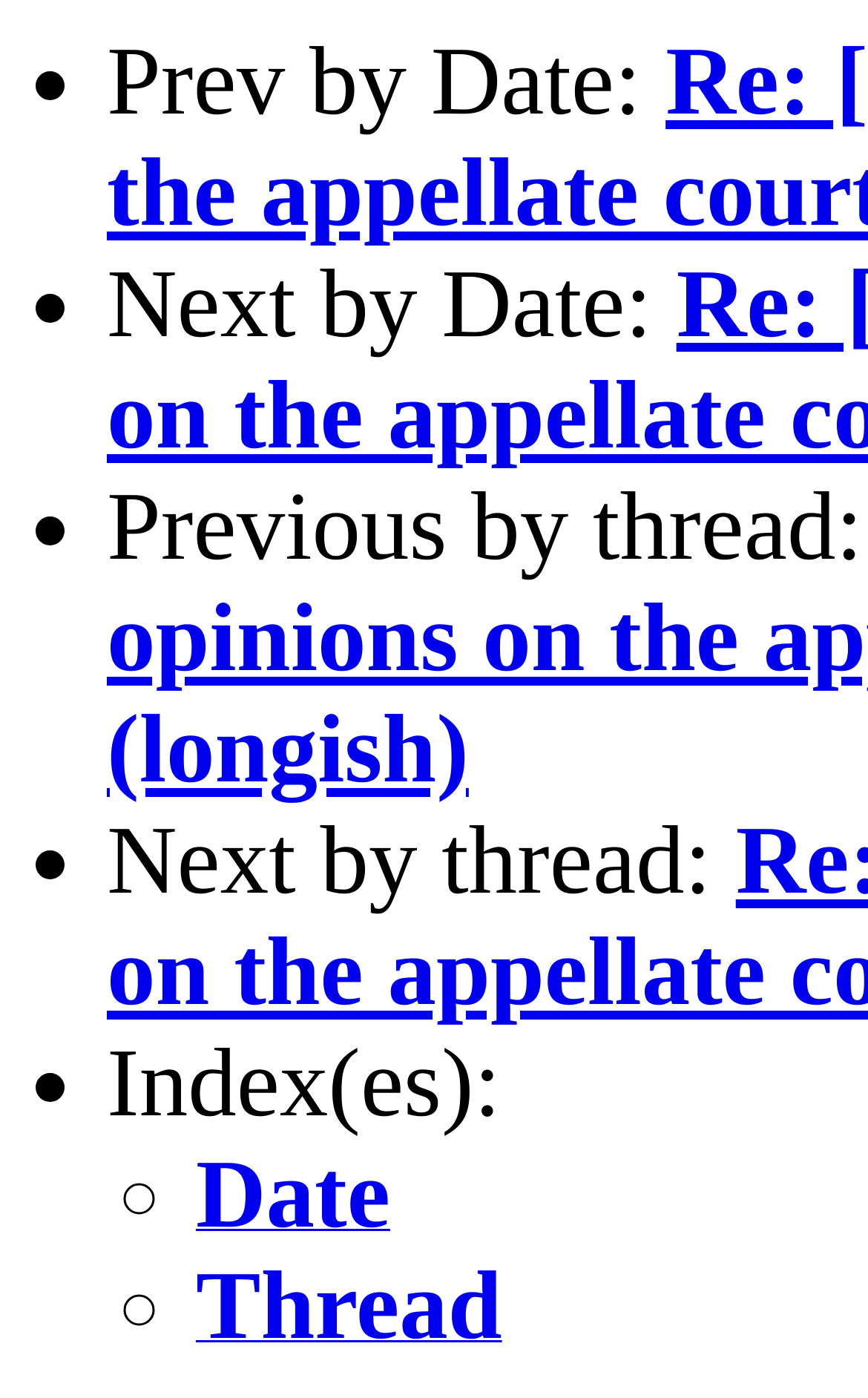What is the first navigation option?
Answer with a single word or short phrase according to what you see in the image.

Prev by Date